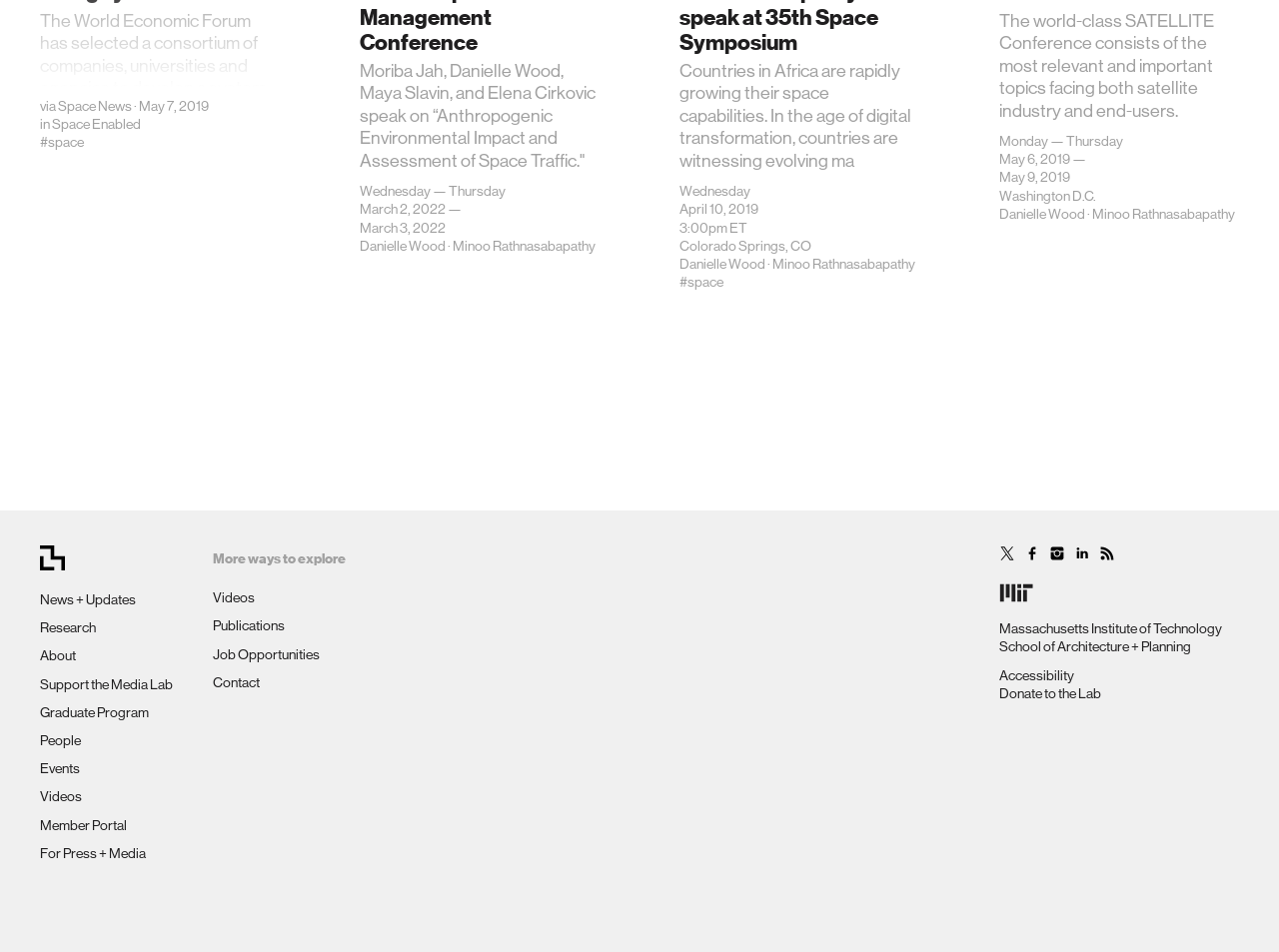What is the name of the person mentioned in the webpage?
Respond with a short answer, either a single word or a phrase, based on the image.

Danielle Wood